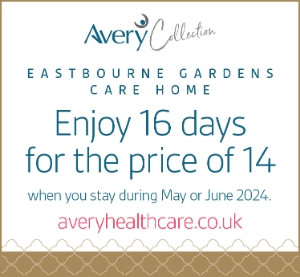What is the duration of the promotional deal?
Based on the screenshot, answer the question with a single word or phrase.

16 days for 14